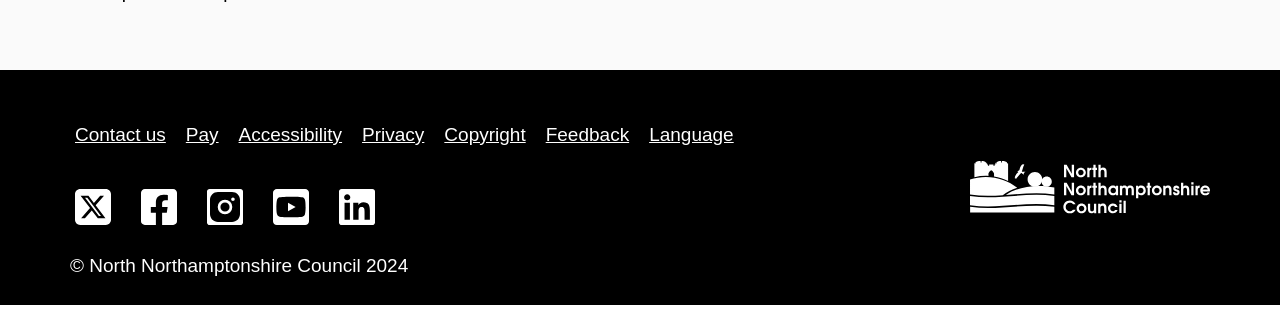Determine the bounding box coordinates of the region I should click to achieve the following instruction: "Contact us". Ensure the bounding box coordinates are four float numbers between 0 and 1, i.e., [left, top, right, bottom].

[0.055, 0.357, 0.133, 0.51]